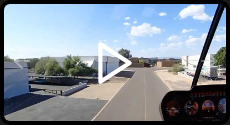Detail every significant feature and component of the image.

The image features a dynamic scene captured from the perspective of a helicopter, showcasing a sweeping view of the landscape below. In the foreground, there's the fuselage and cockpit instruments visible, hinting at an aerial photography experience. The vista includes a clear blue sky with scattered clouds, illuminating the ground that comprises a winding road bordered by commercial buildings and vegetation. This visual emphasizes the unique perspective and high-altitude capabilities of aerial photography services, which allow clients to gain broader views of their events from heights ranging between 400 to 9,000 feet. The image is associated with a service that aims to provide distinct photographic opportunities, beyond those typically captured by drones, ensuring a professional touch and comprehensive results.